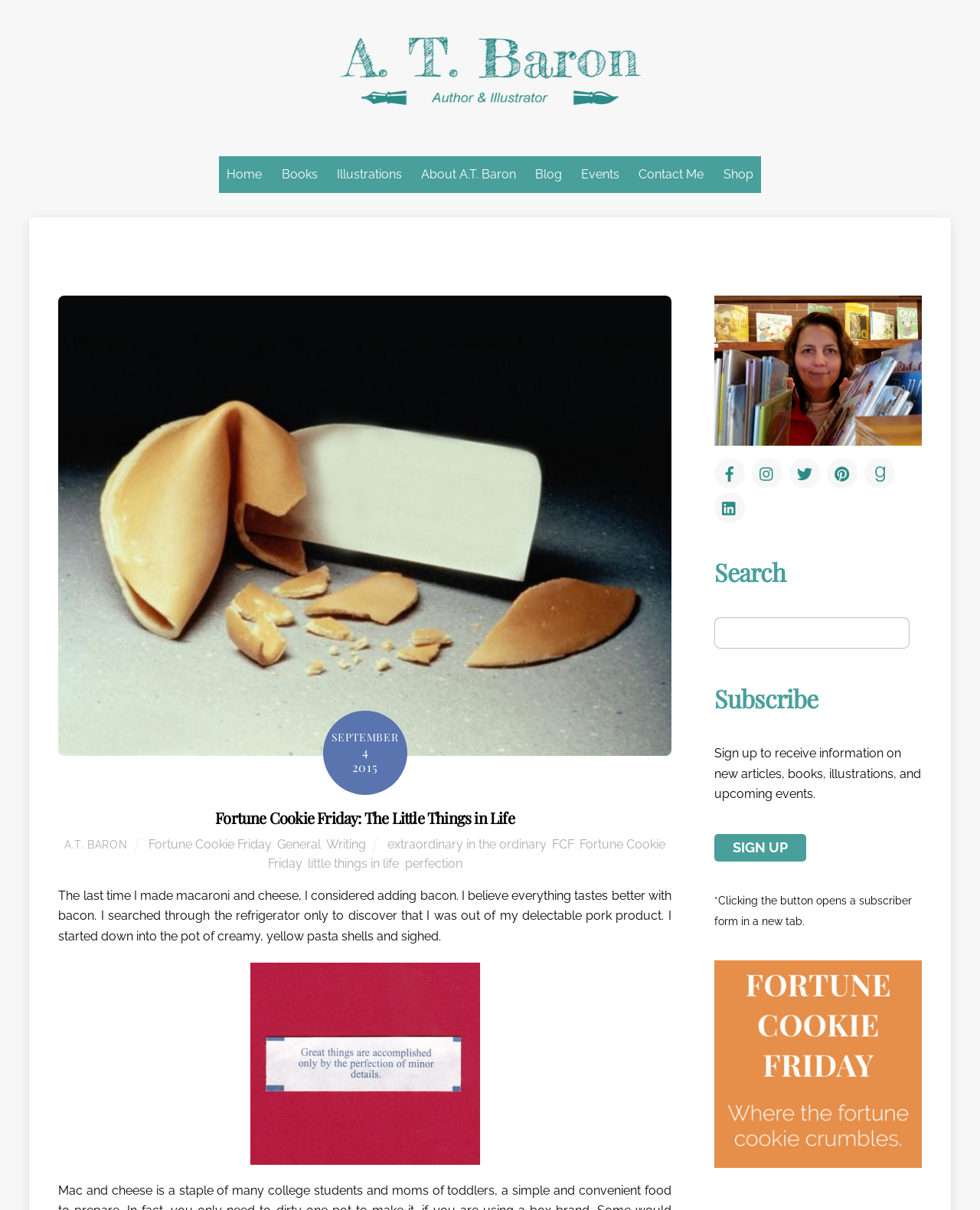Provide the bounding box coordinates of the HTML element this sentence describes: "name="s"".

[0.729, 0.51, 0.928, 0.536]